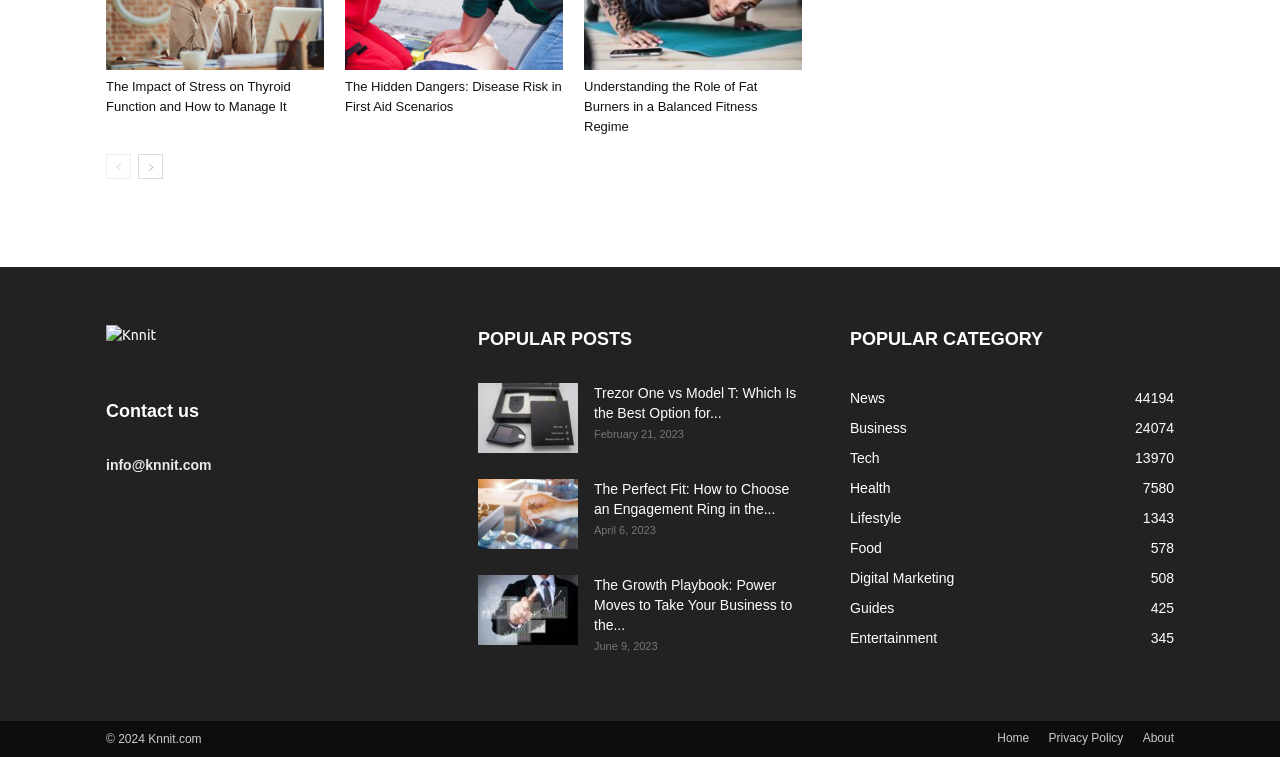What is the date of the latest popular post?
Based on the image, answer the question in a detailed manner.

The popular posts section displays the publication dates of each post. The latest popular post is 'The Growth Playbook: Power Moves to Take Your Business to the Next Level', which was published on June 9, 2023.